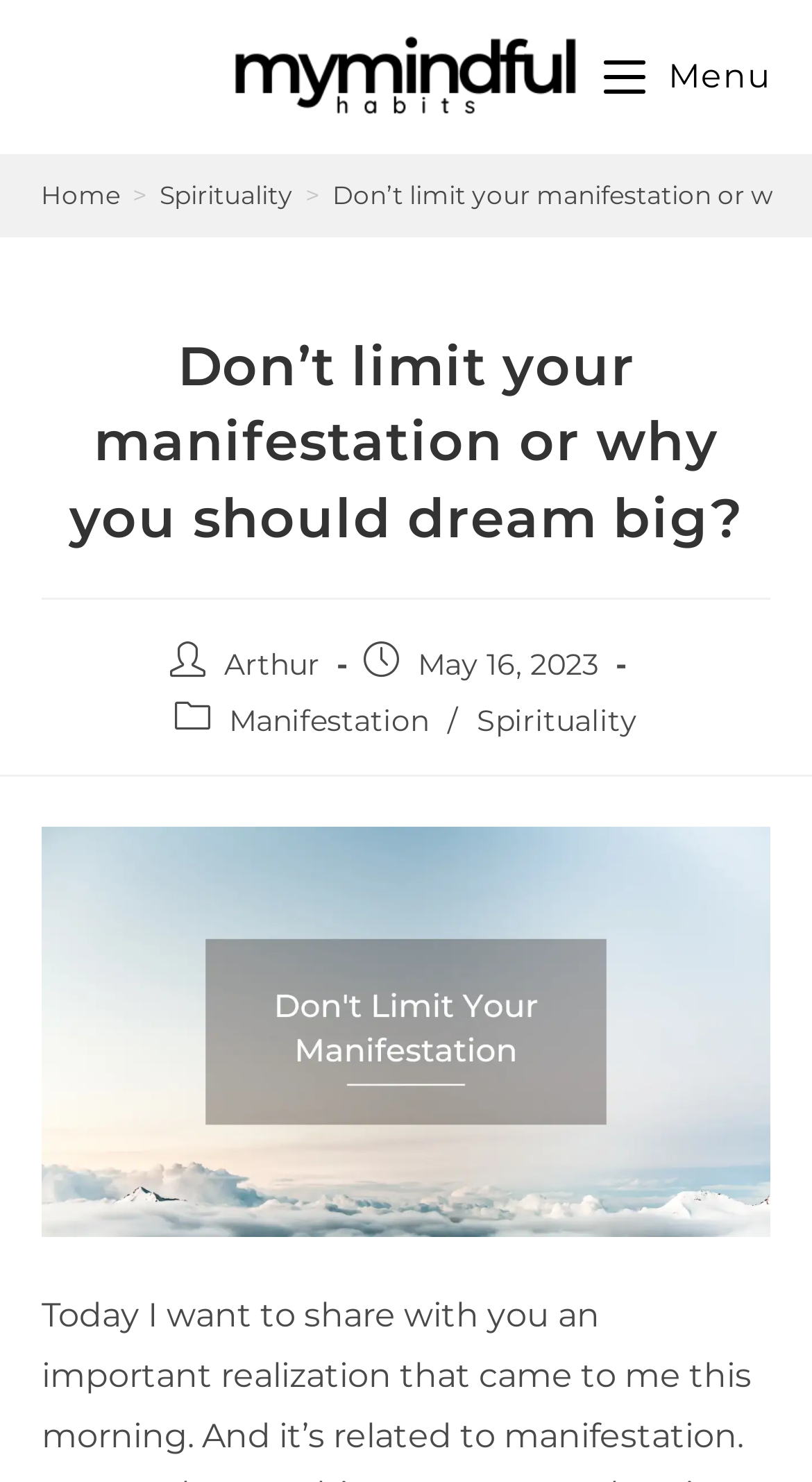Please extract the title of the webpage.

Don’t limit your manifestation or why you should dream big?